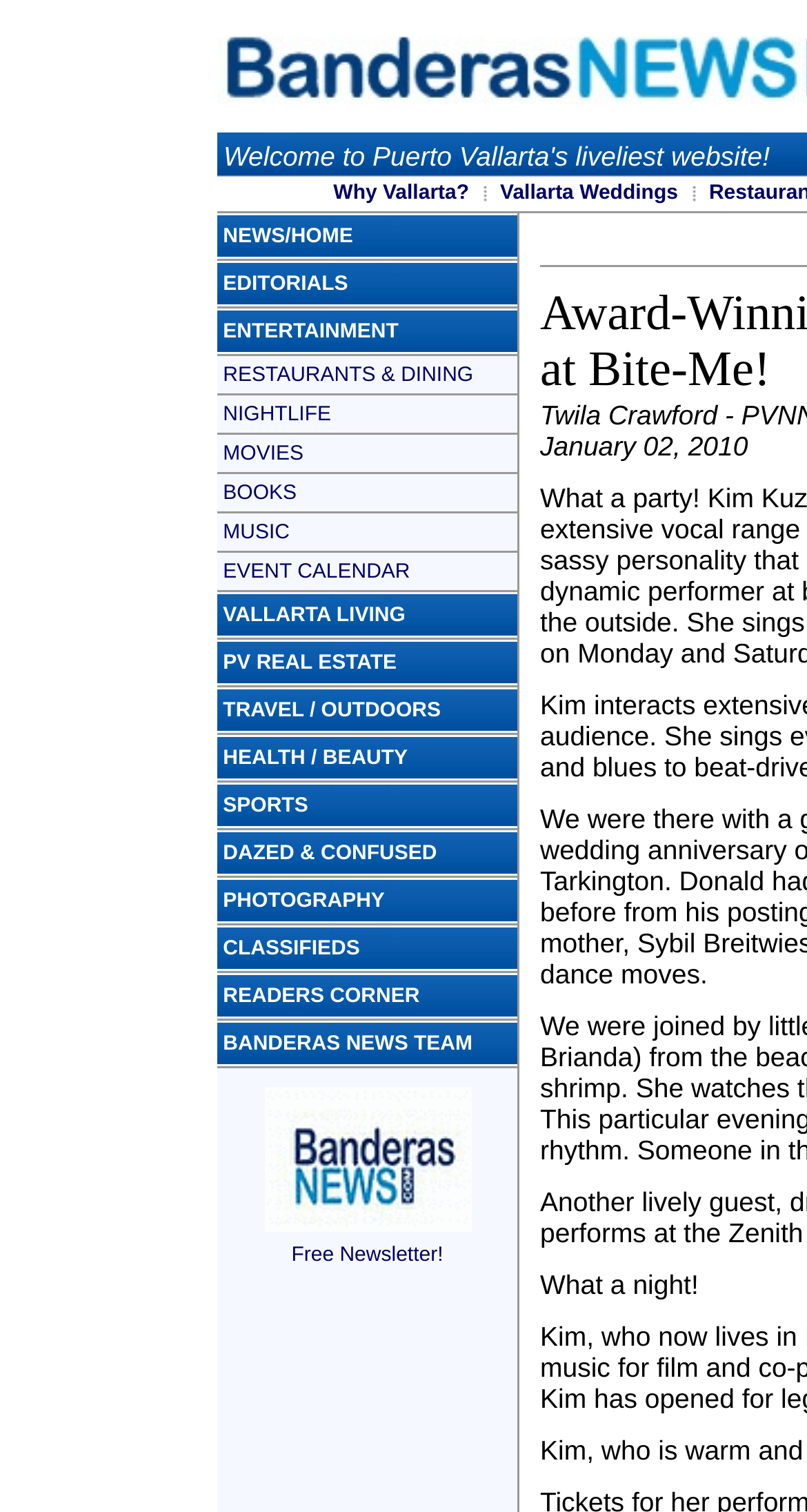Please reply to the following question using a single word or phrase: 
What is the position of the link 'ENTERTAINMENT' in the table?

Third